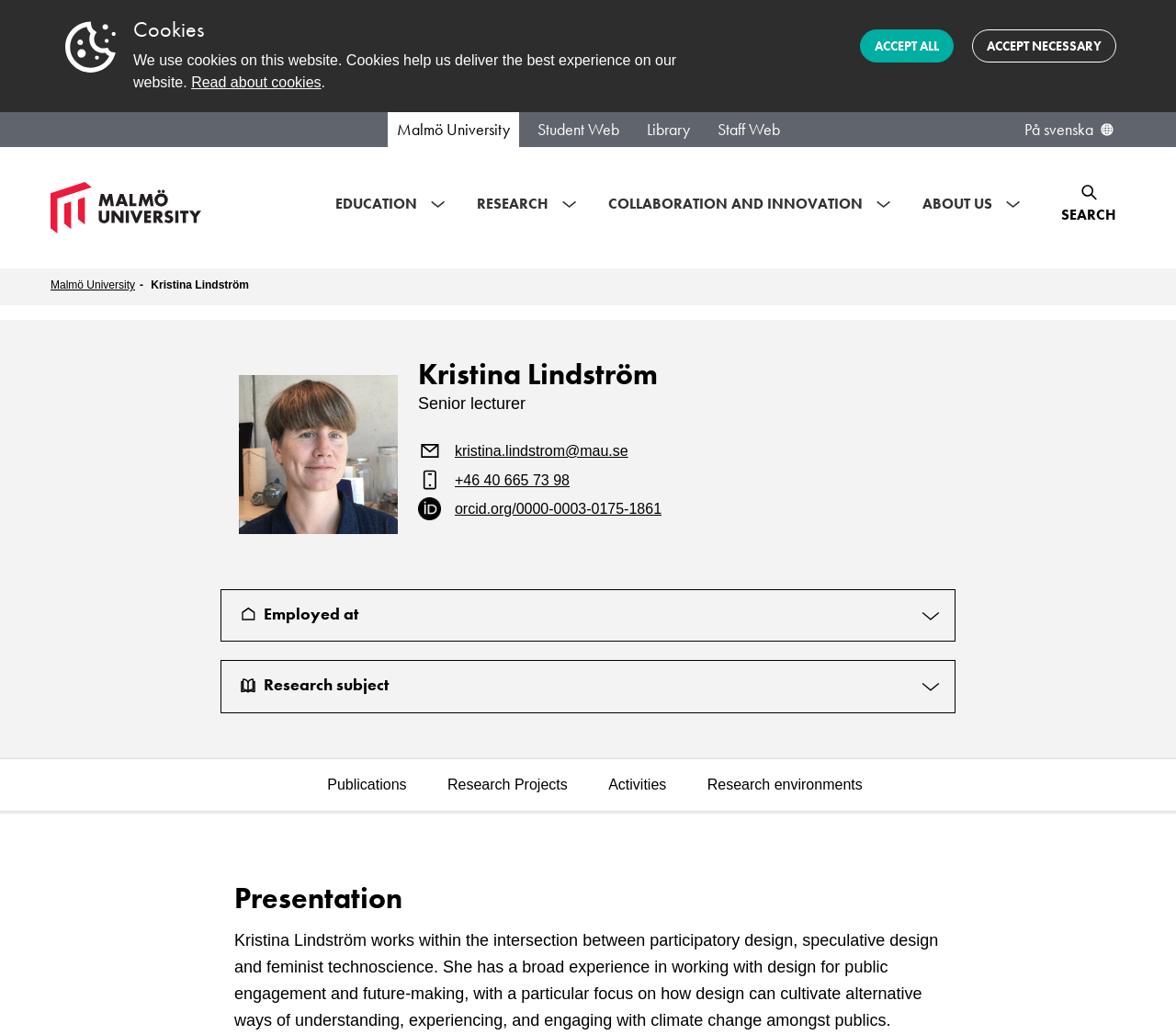Please specify the bounding box coordinates of the area that should be clicked to accomplish the following instruction: "View Kristina Lindström's publications". The coordinates should consist of four float numbers between 0 and 1, i.e., [left, top, right, bottom].

[0.278, 0.751, 0.346, 0.773]